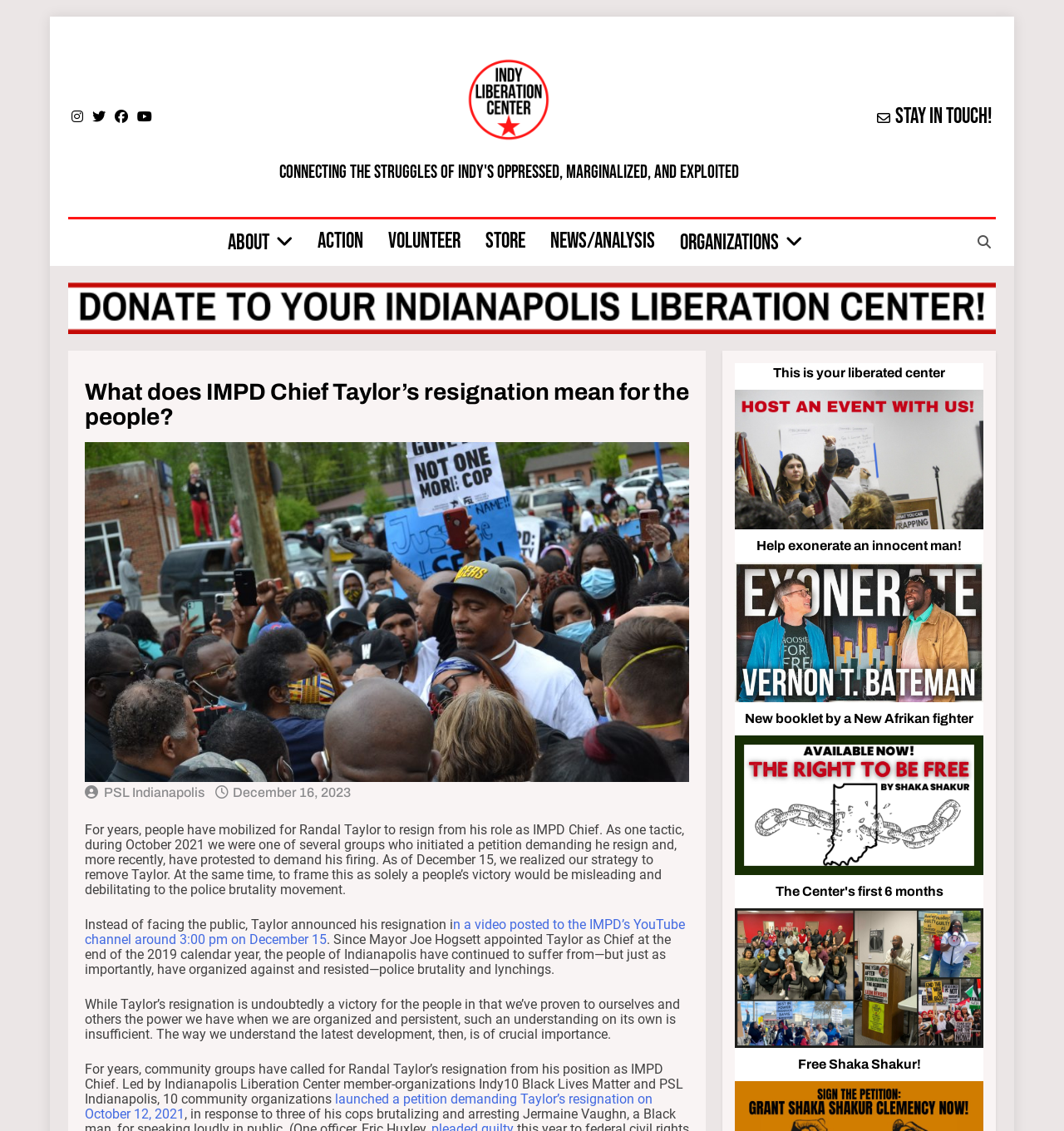Provide the bounding box coordinates, formatted as (top-left x, top-left y, bottom-right x, bottom-right y), with all values being floating point numbers between 0 and 1. Identify the bounding box of the UI element that matches the description: VOLUNTEER

[0.353, 0.194, 0.444, 0.234]